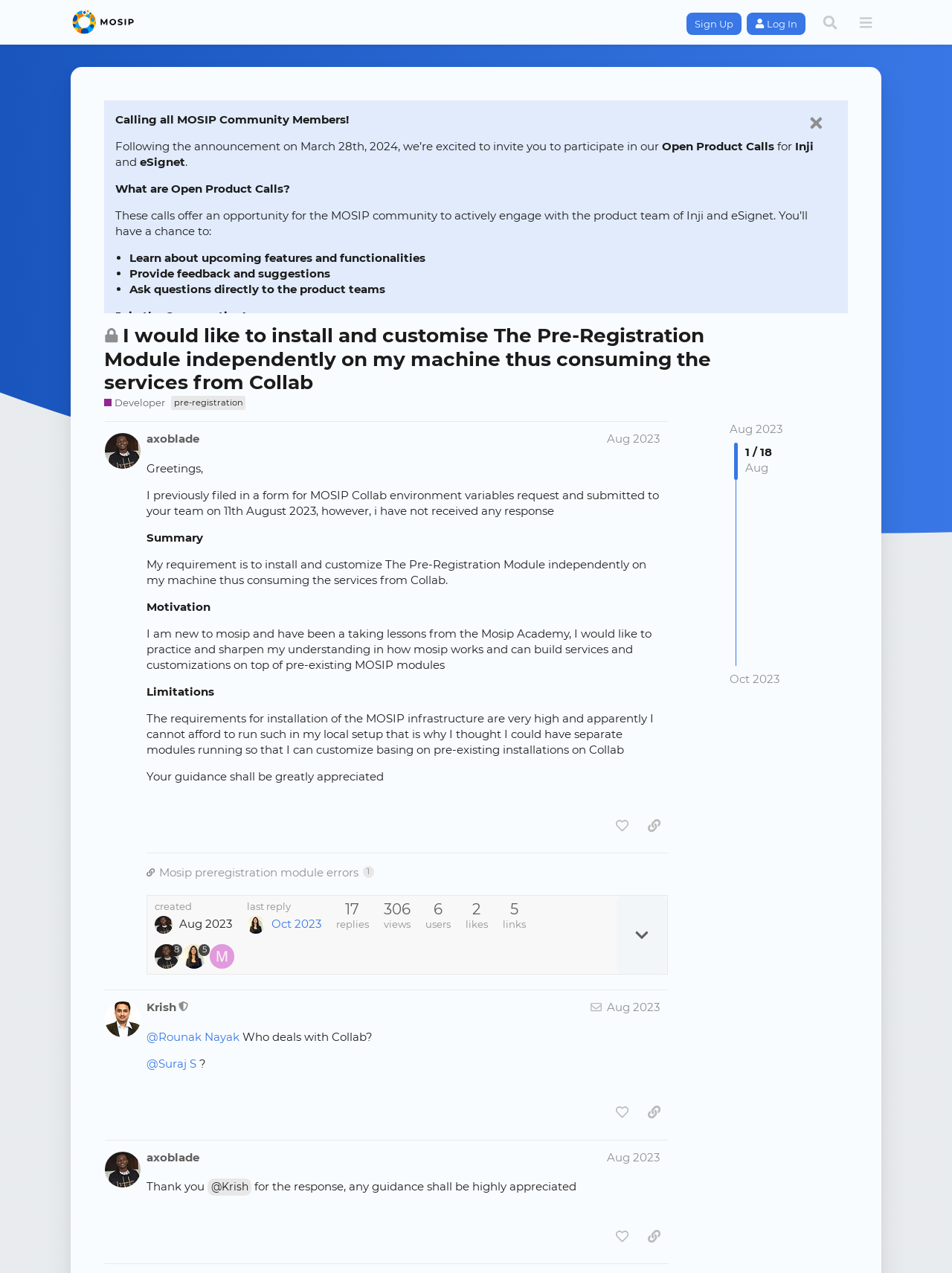Please provide the bounding box coordinates for the element that needs to be clicked to perform the following instruction: "Search for something". The coordinates should be given as four float numbers between 0 and 1, i.e., [left, top, right, bottom].

[0.856, 0.005, 0.889, 0.03]